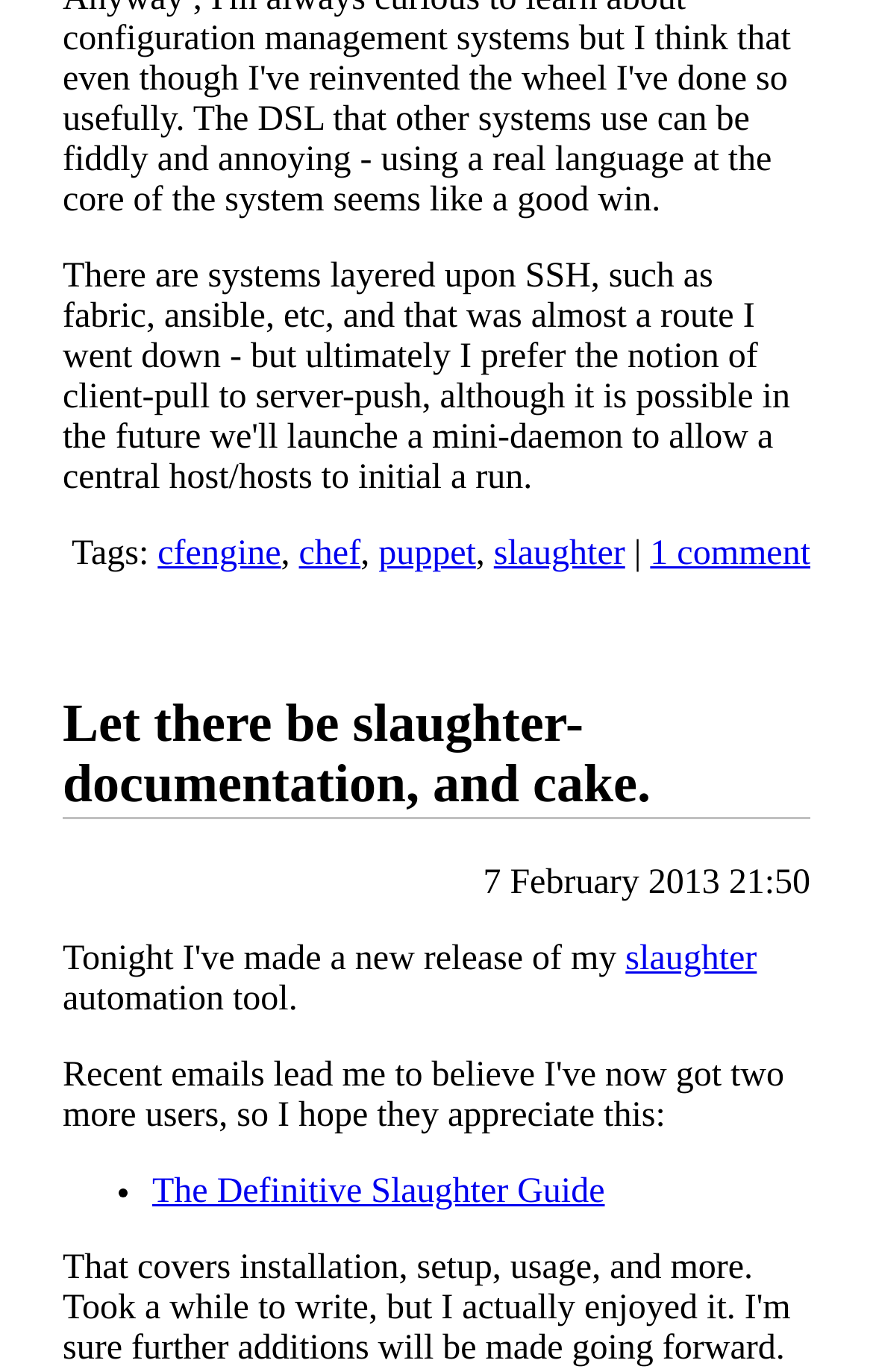Specify the bounding box coordinates for the region that must be clicked to perform the given instruction: "Click on the 'cfengine' link".

[0.181, 0.39, 0.322, 0.417]